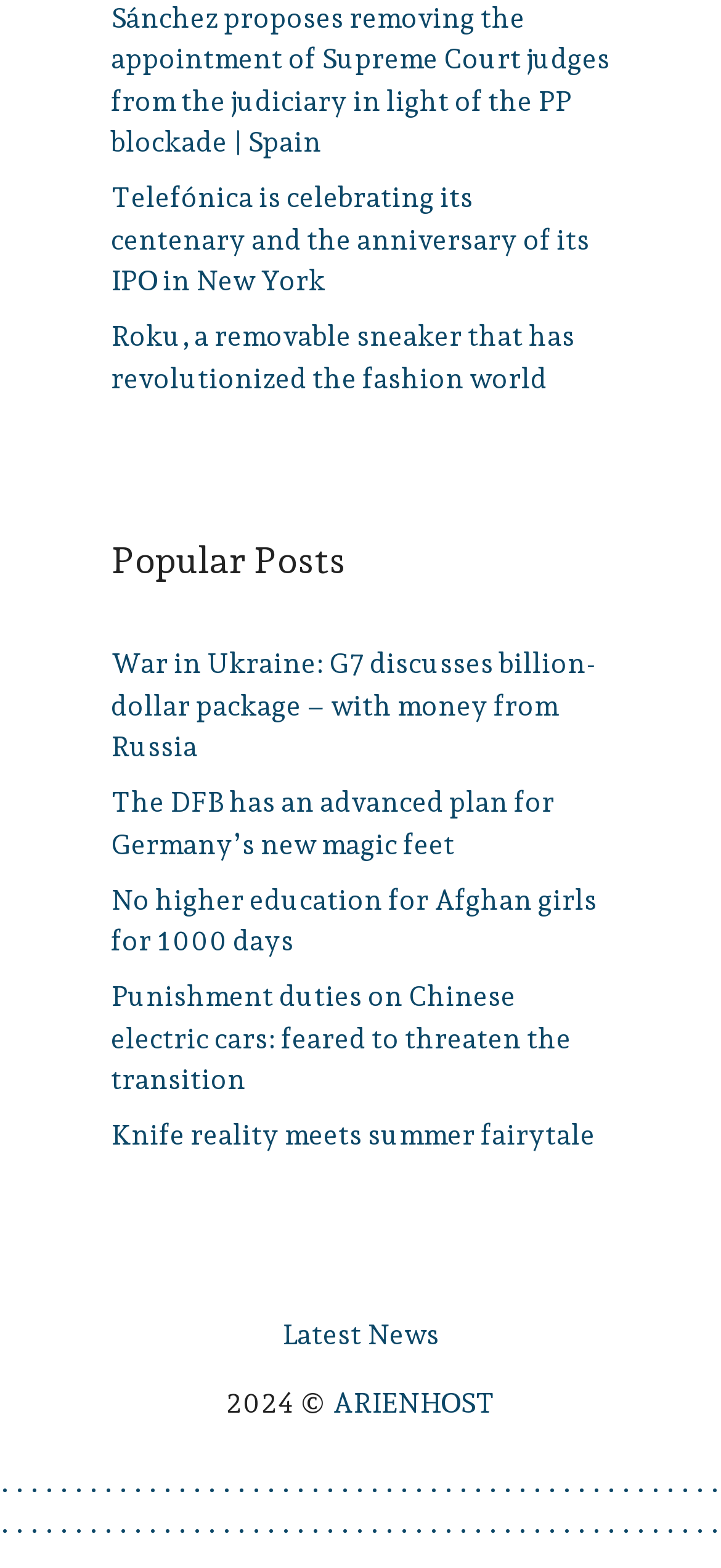Show the bounding box coordinates for the HTML element described as: "Latest News".

[0.391, 0.84, 0.609, 0.861]